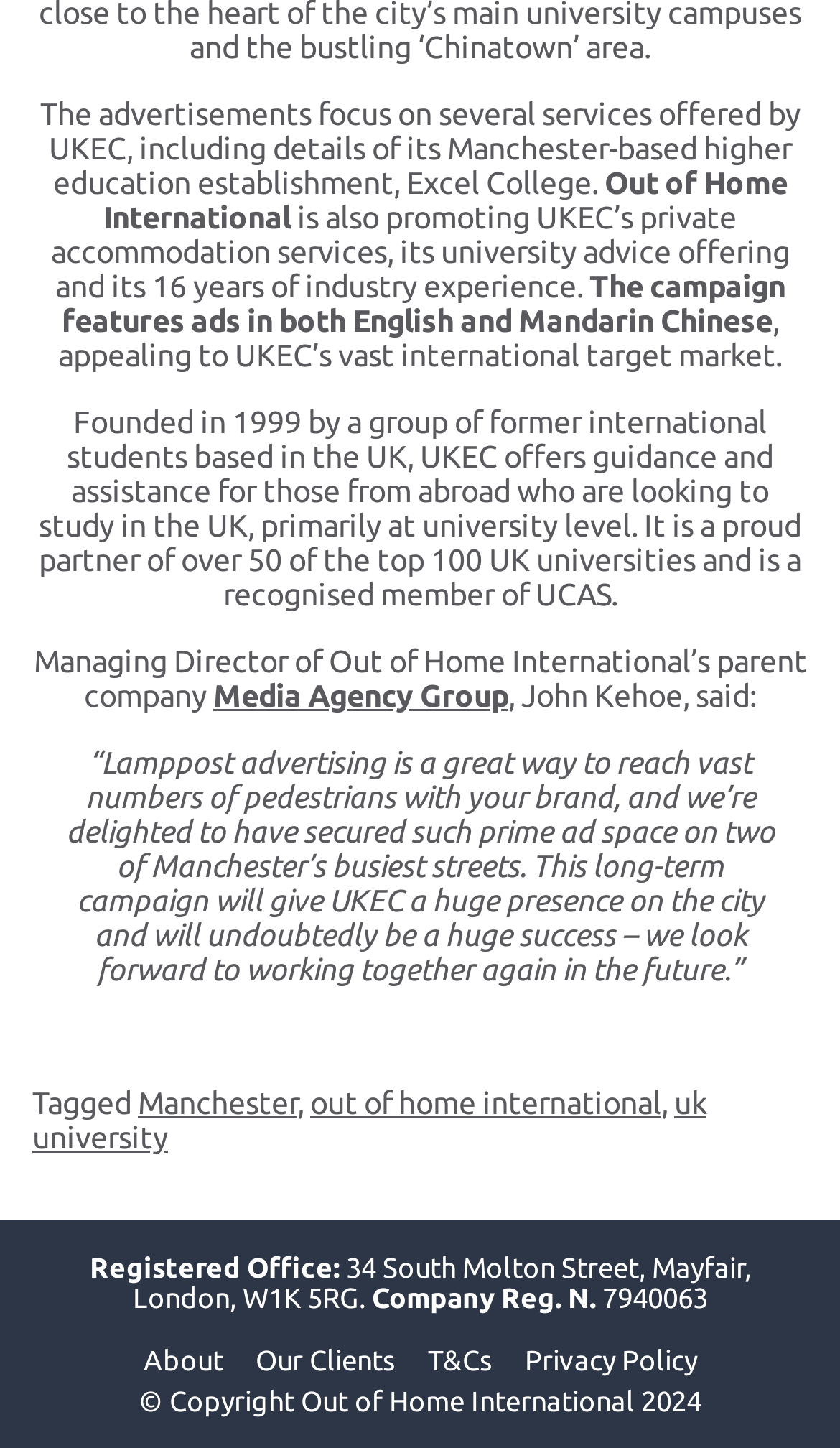Please find the bounding box for the following UI element description. Provide the coordinates in (top-left x, top-left y, bottom-right x, bottom-right y) format, with values between 0 and 1: T&Cs

[0.509, 0.928, 0.586, 0.949]